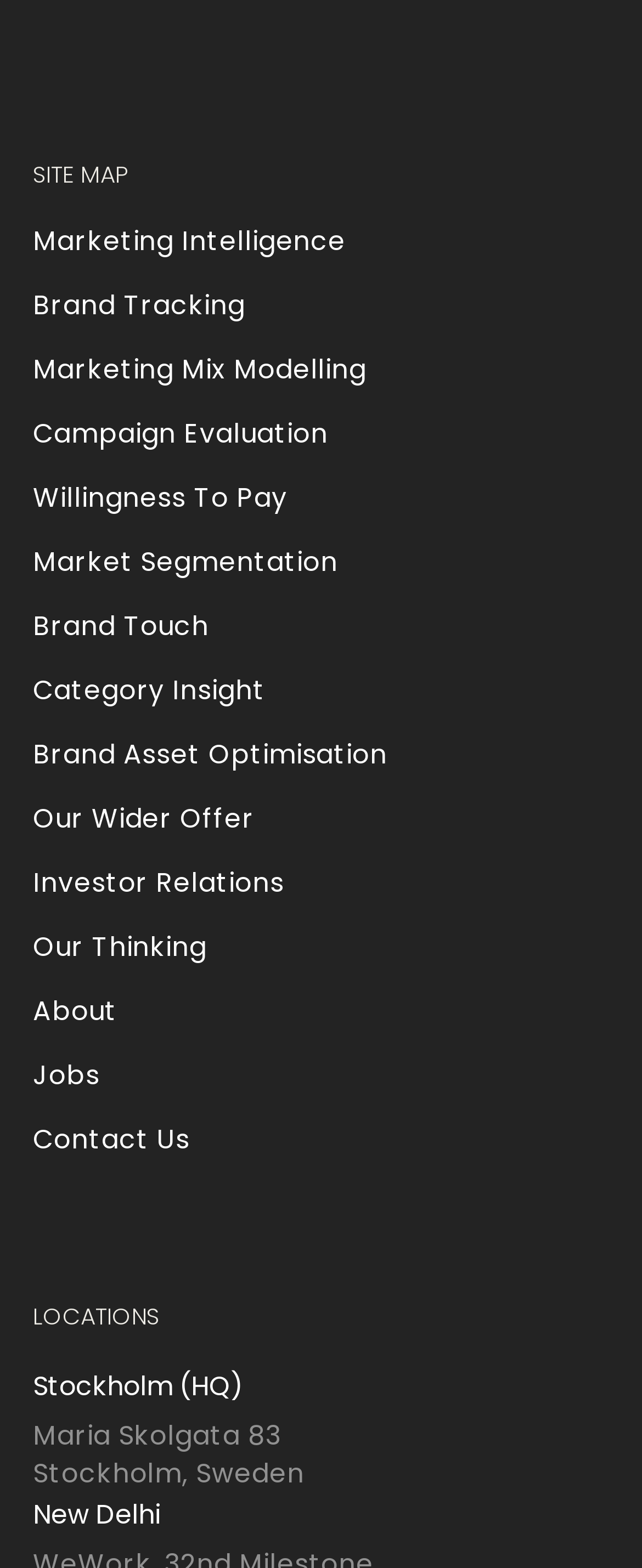Please examine the image and answer the question with a detailed explanation:
How many links are there on the webpage?

There are 15 links on the webpage, which are listed under the 'SITE MAP' section at the top of the webpage. These links include 'Marketing Intelligence', 'Brand Tracking', 'Marketing Mix Modelling', and so on.